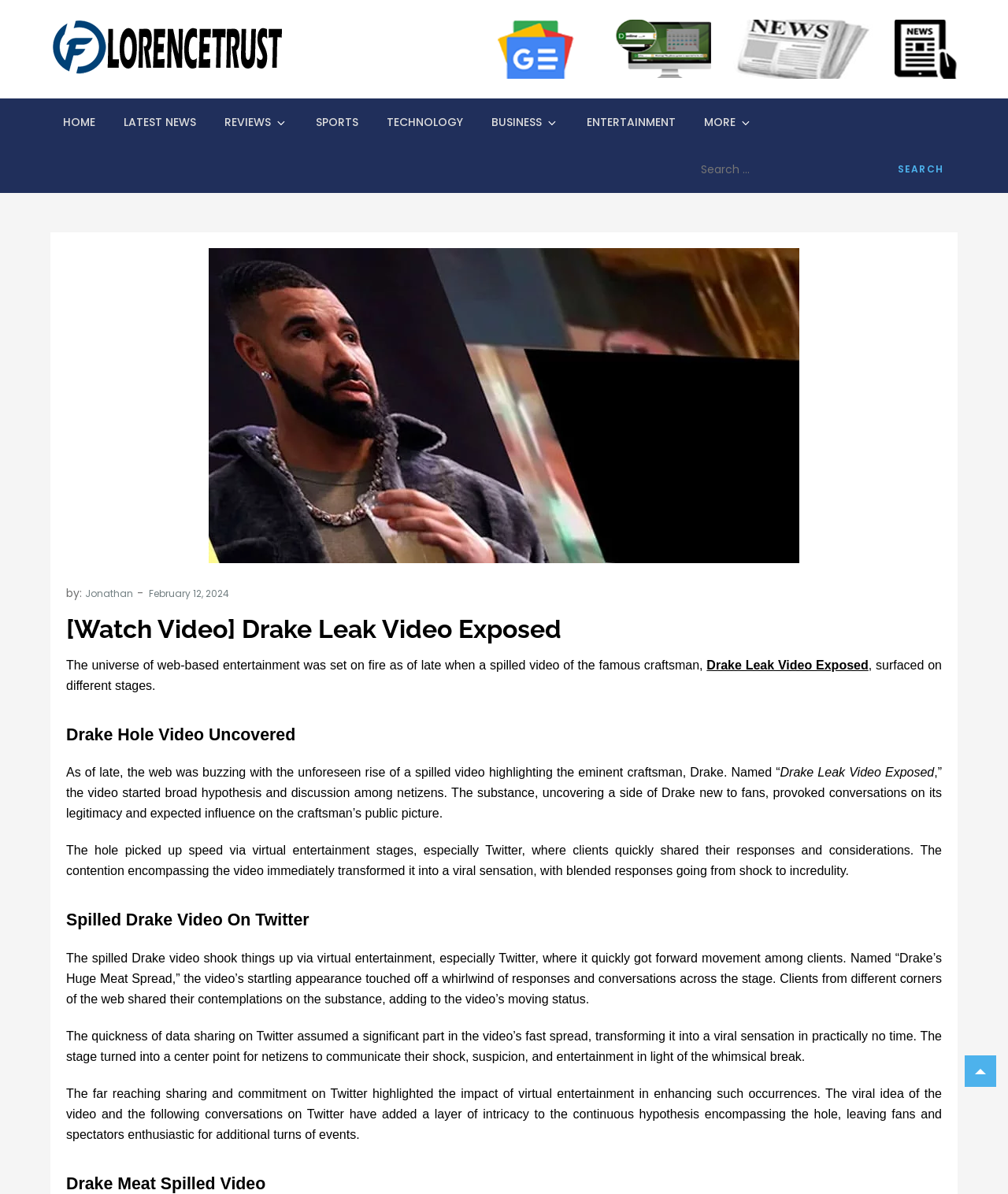What is the platform where the video went viral?
Can you provide an in-depth and detailed response to the question?

The webpage mentions that the video started trending on Twitter, where users shared their responses and considerations, and the text 'Spilled Drake Video On Twitter' is a heading on the webpage.